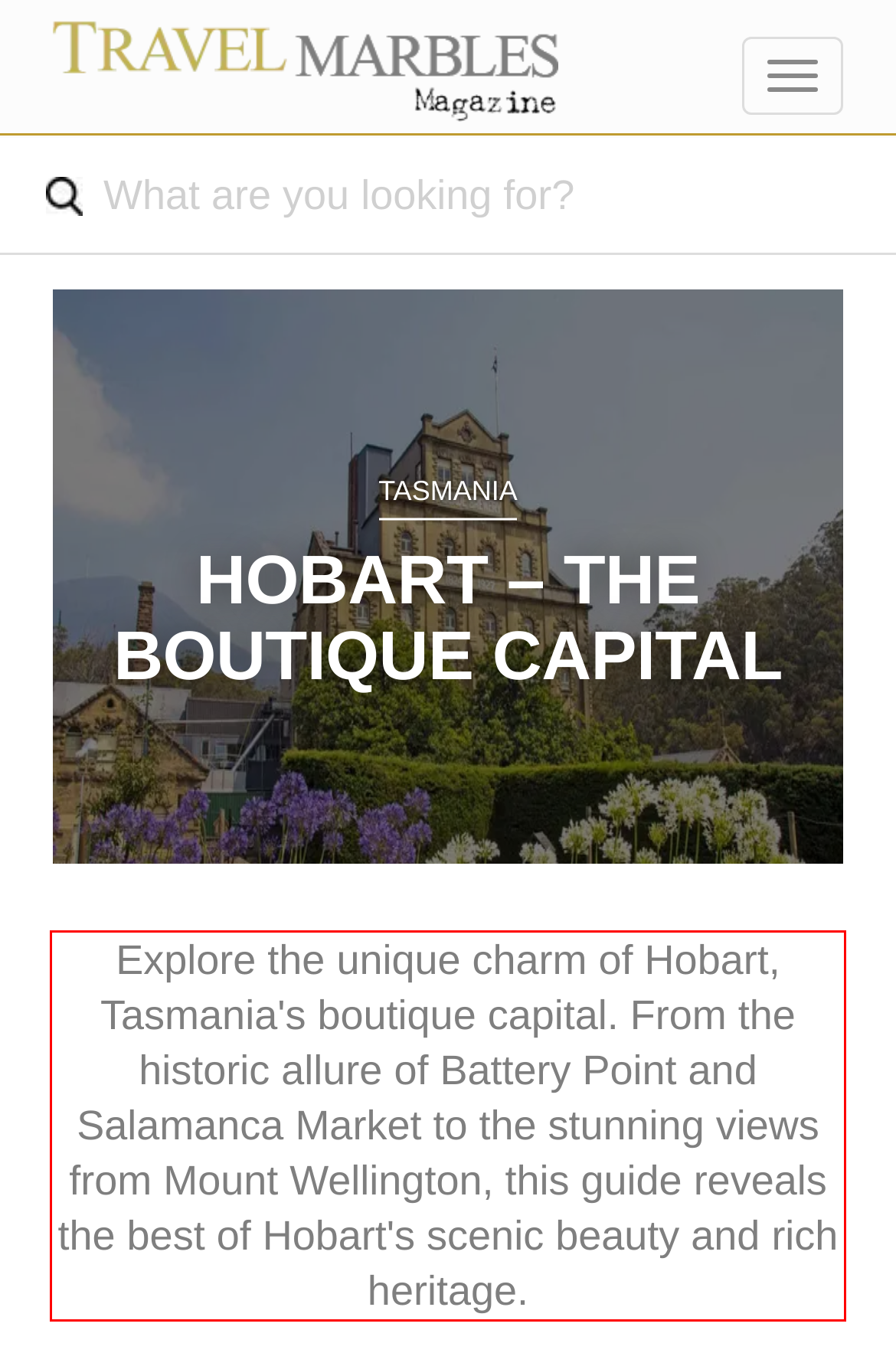With the provided screenshot of a webpage, locate the red bounding box and perform OCR to extract the text content inside it.

Explore the unique charm of Hobart, Tasmania's boutique capital. From the historic allure of Battery Point and Salamanca Market to the stunning views from Mount Wellington, this guide reveals the best of Hobart's scenic beauty and rich heritage.